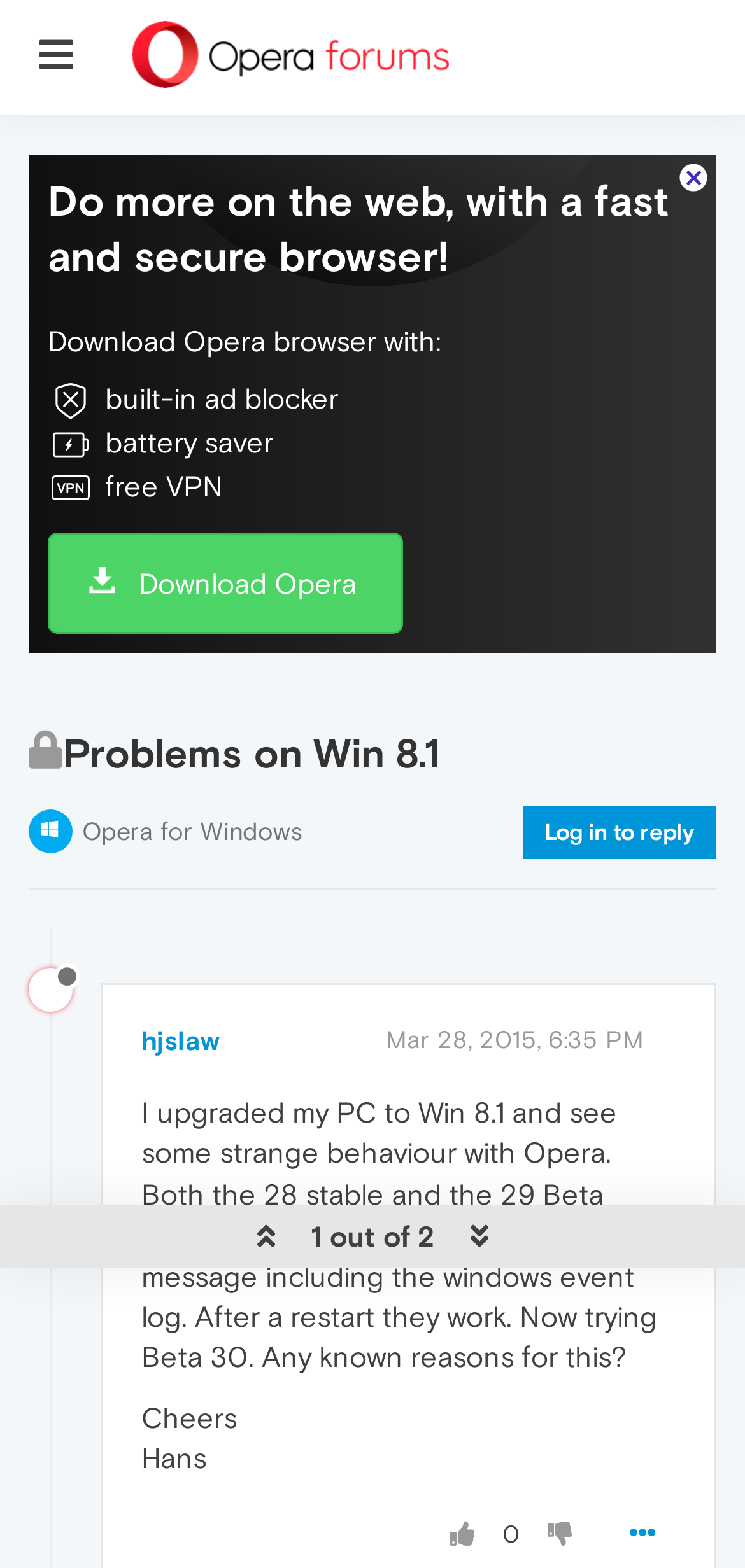Pinpoint the bounding box coordinates for the area that should be clicked to perform the following instruction: "Click the reply button".

[0.594, 0.967, 0.65, 0.99]